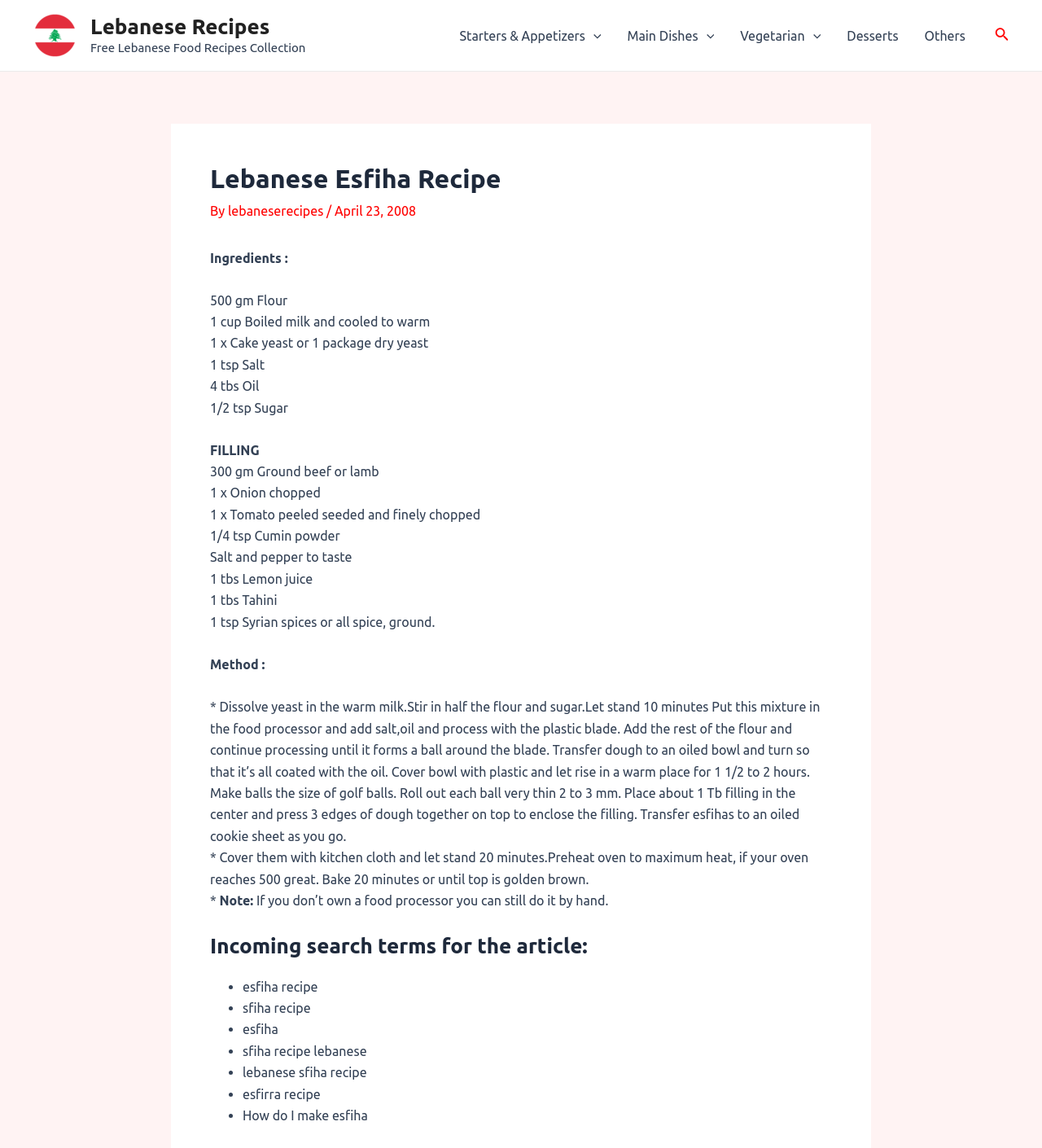Please find the bounding box coordinates of the element's region to be clicked to carry out this instruction: "Toggle the 'Main Dishes Menu Toggle' link".

[0.589, 0.002, 0.698, 0.059]